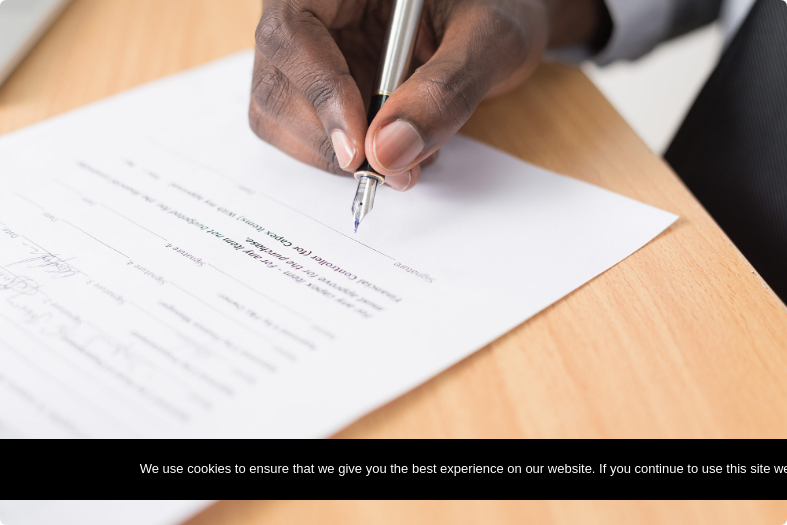Respond to the question below with a single word or phrase: What is the atmosphere of the setting?

serious and deliberate